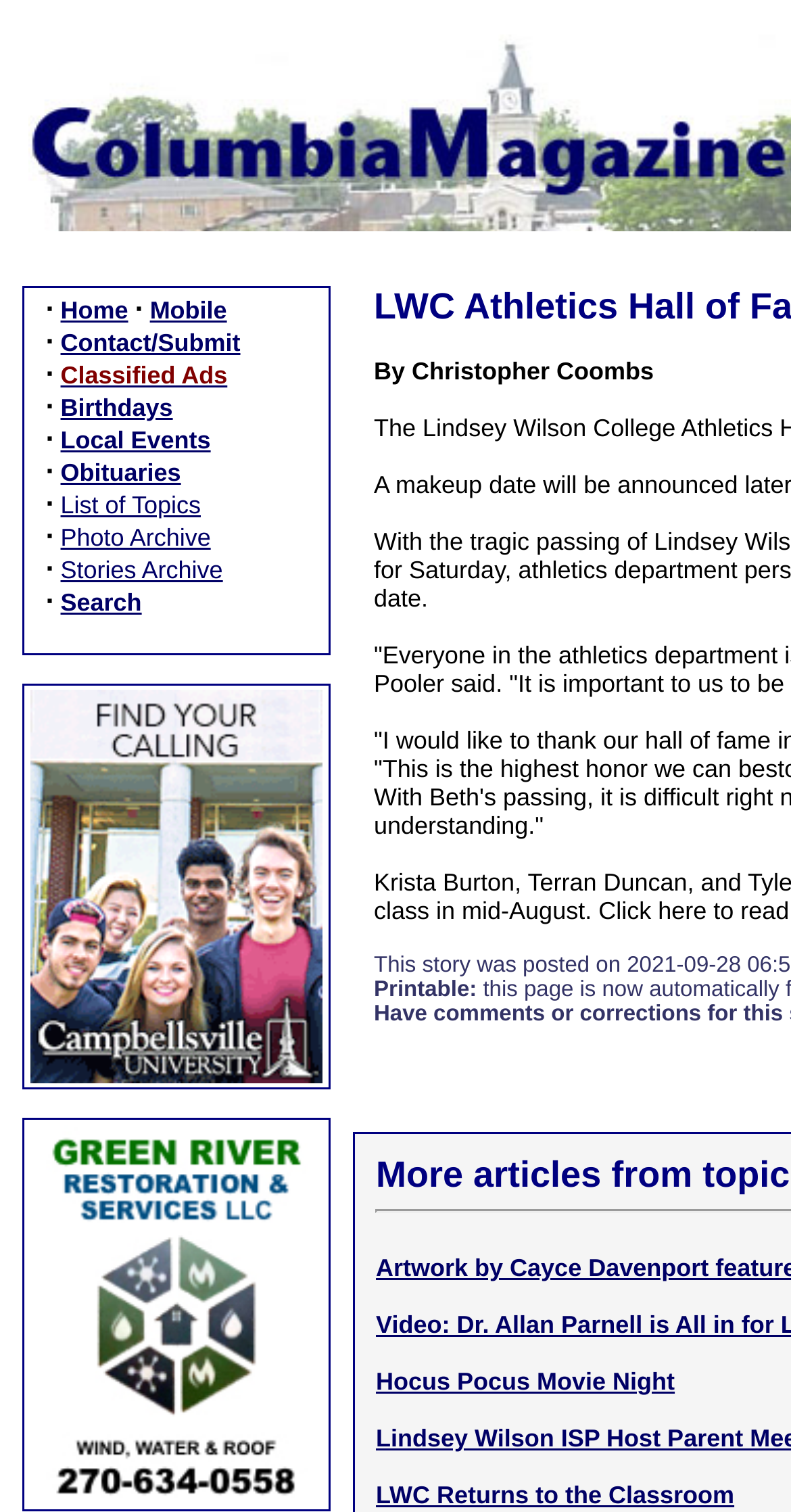Explain the webpage in detail, including its primary components.

The webpage is about LWC Athletics Hall of Fame postponed on ColumbiaMagazine.com. At the top, there is a navigation menu with 13 links, including "Home", "Mobile", "Contact/Submit", "Classified Ads", "Birthdays", "Local Events", "Obituaries", "List of Topics", "Photo Archive", "Stories Archive", and "Search". These links are separated by dots and are aligned horizontally.

Below the navigation menu, there are two images, one on the left and one on the right, with links to "Campbellsville University" and an empty link, respectively. The image on the left is larger and takes up more vertical space.

On the right side of the page, there is a section with a label "Printable:".

Further down, there are two links, "Hocus Pocus Movie Night" and "LWC Returns to the Classroom", which are stacked vertically.